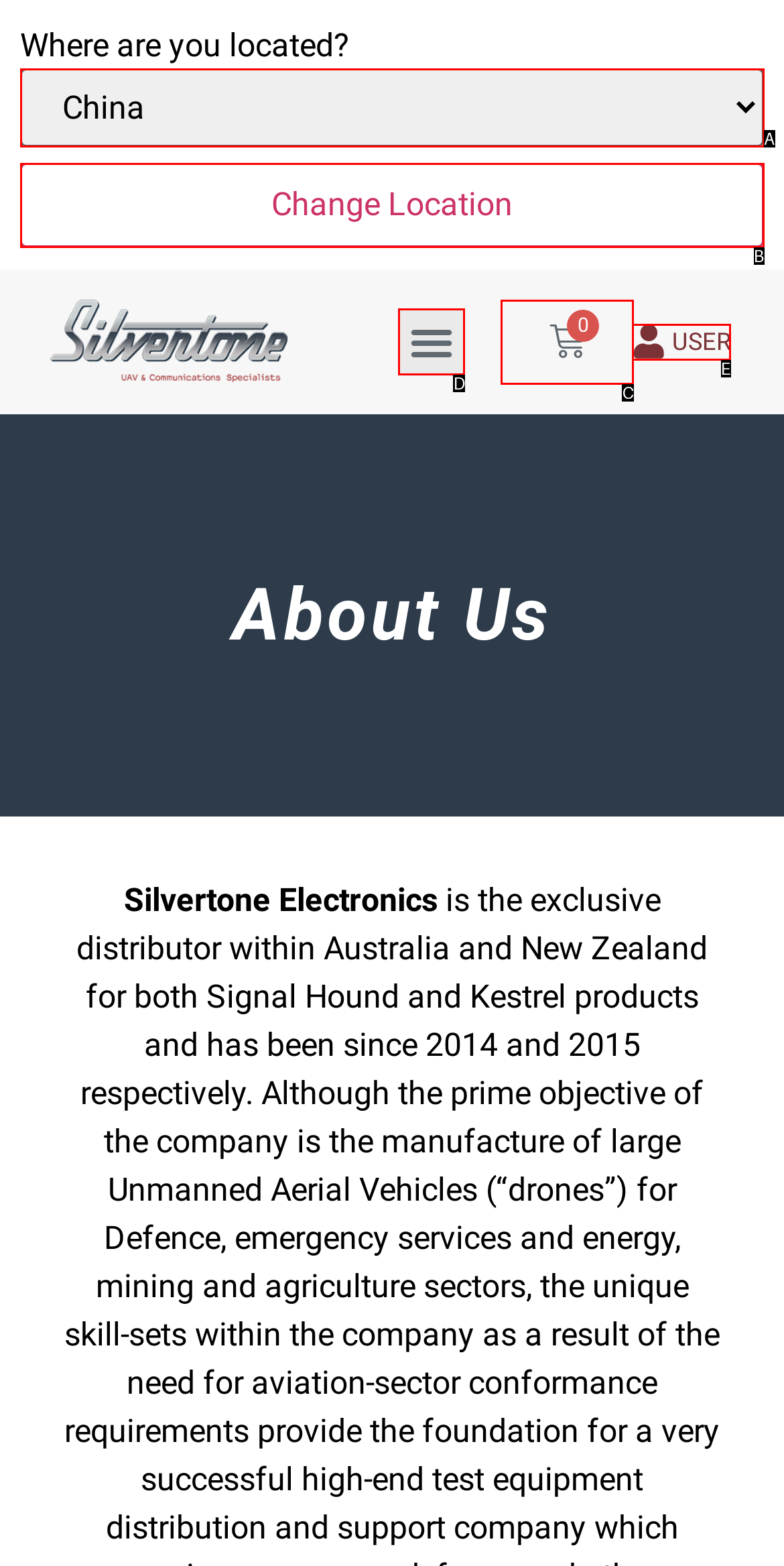Which UI element corresponds to this description: Menu
Reply with the letter of the correct option.

D